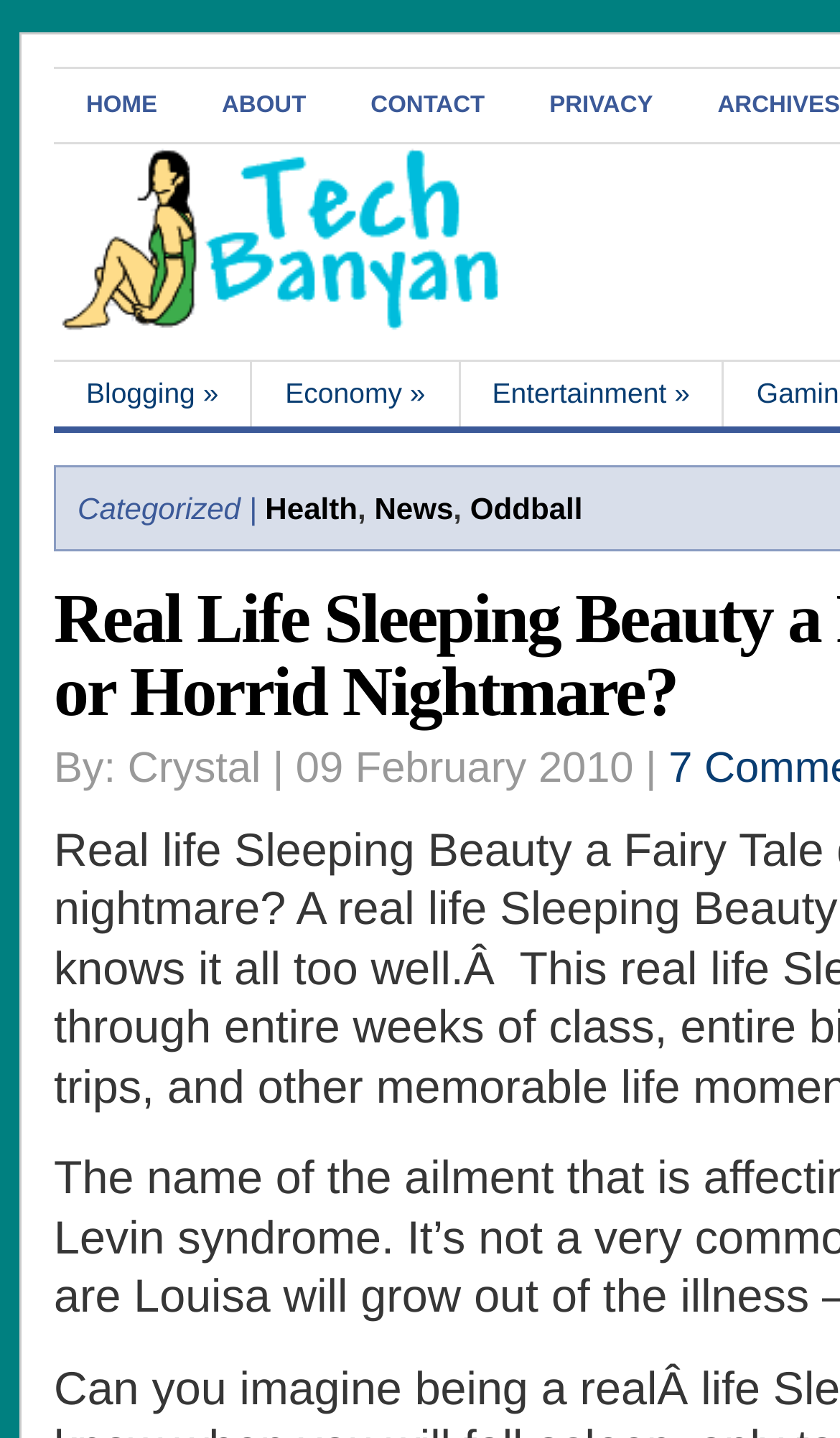Extract the primary headline from the webpage and present its text.

Real Life Sleeping Beauty a Fairy Tale Dream or Horrid Nightmare?